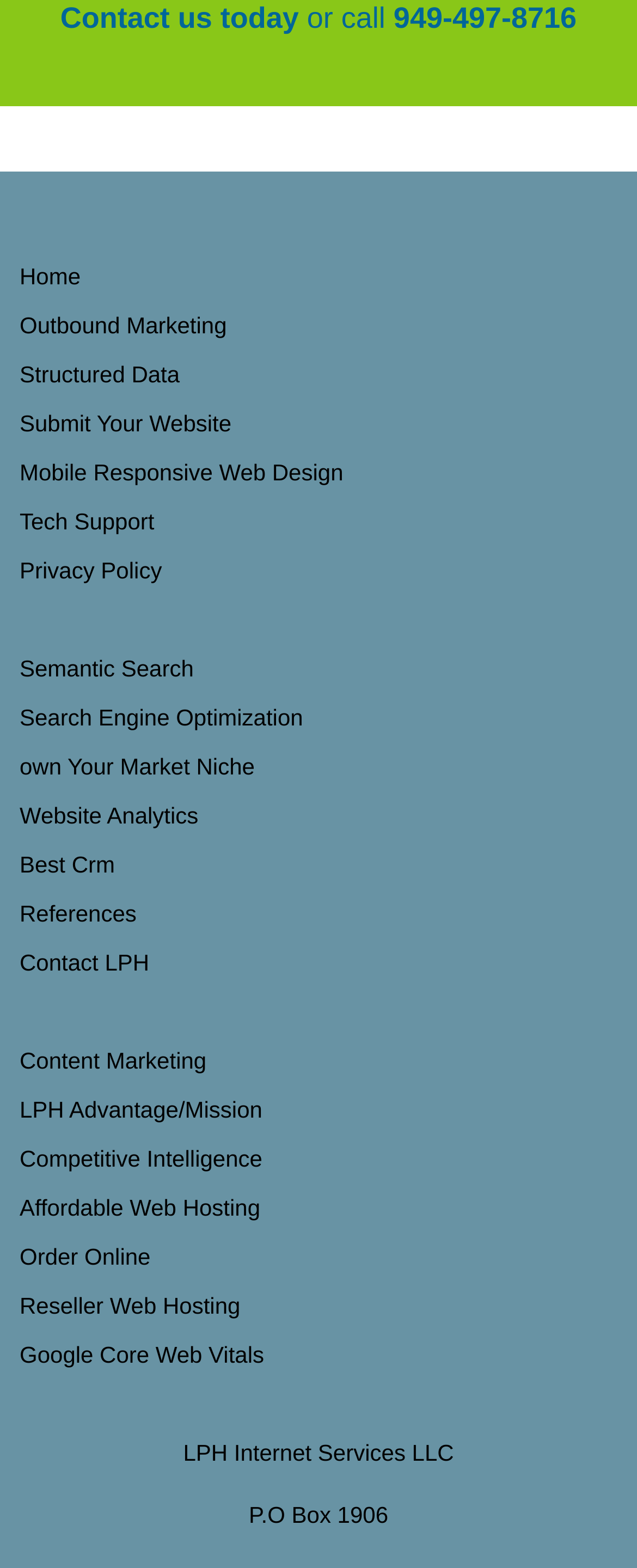Identify the bounding box coordinates of the section that should be clicked to achieve the task described: "Go to Home page".

[0.031, 0.162, 0.969, 0.193]